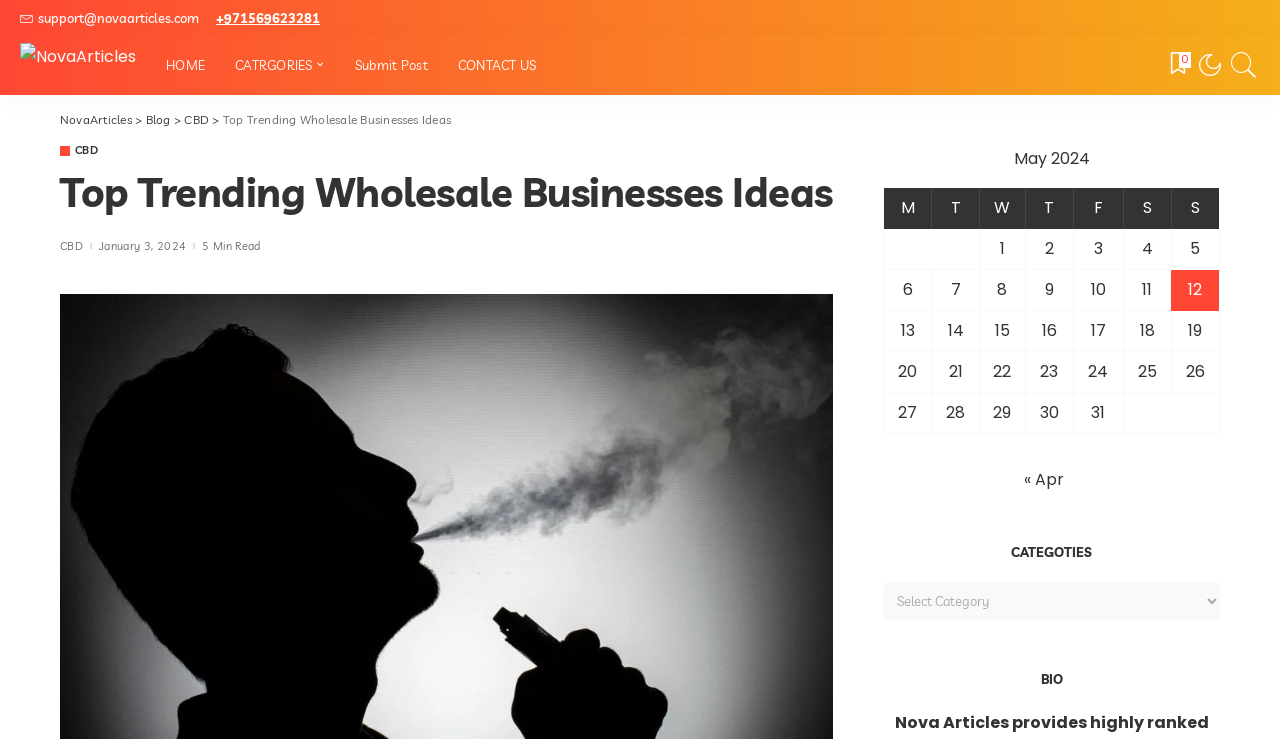Articulate a detailed summary of the webpage's content and design.

The webpage is about Top Trending Wholesale Businesses Ideas, with a focus on NovaArticles. At the top, there is a navigation menu with links to HOME, CATEGORIES, Submit Post, and CONTACT US. Below the navigation menu, there is a complementary section with a link to support@novaarticles.com and a phone number +971569623281.

On the left side, there is a section with a logo and a link to NovaArticles, followed by a main menu with links to HOME, CATEGORIES, Submit Post, and CONTACT US. Below the main menu, there is a complementary section with a link to 0 and another complementary section with a link to a social media icon.

The main content of the webpage is a blog post titled "Top Trending Wholesale Businesses Ideas" with a heading and a brief description. The post is categorized under CBD and has a publication date of January 3, 2024. The post has a 5-minute read time.

Below the blog post, there is a table with a caption "May 2024" and a calendar layout with days of the week (M, T, W, T, F, S, S) as column headers. The table has multiple rows with grid cells containing numbers from 1 to 31, representing the days of the month.

On the right side, there is a navigation section with links to previous and next months, with the current month being May 2024. Below the navigation section, there is a heading "CATEGORIES" followed by a combobox with a dropdown menu. Finally, there is a heading "BIO" at the bottom of the page.